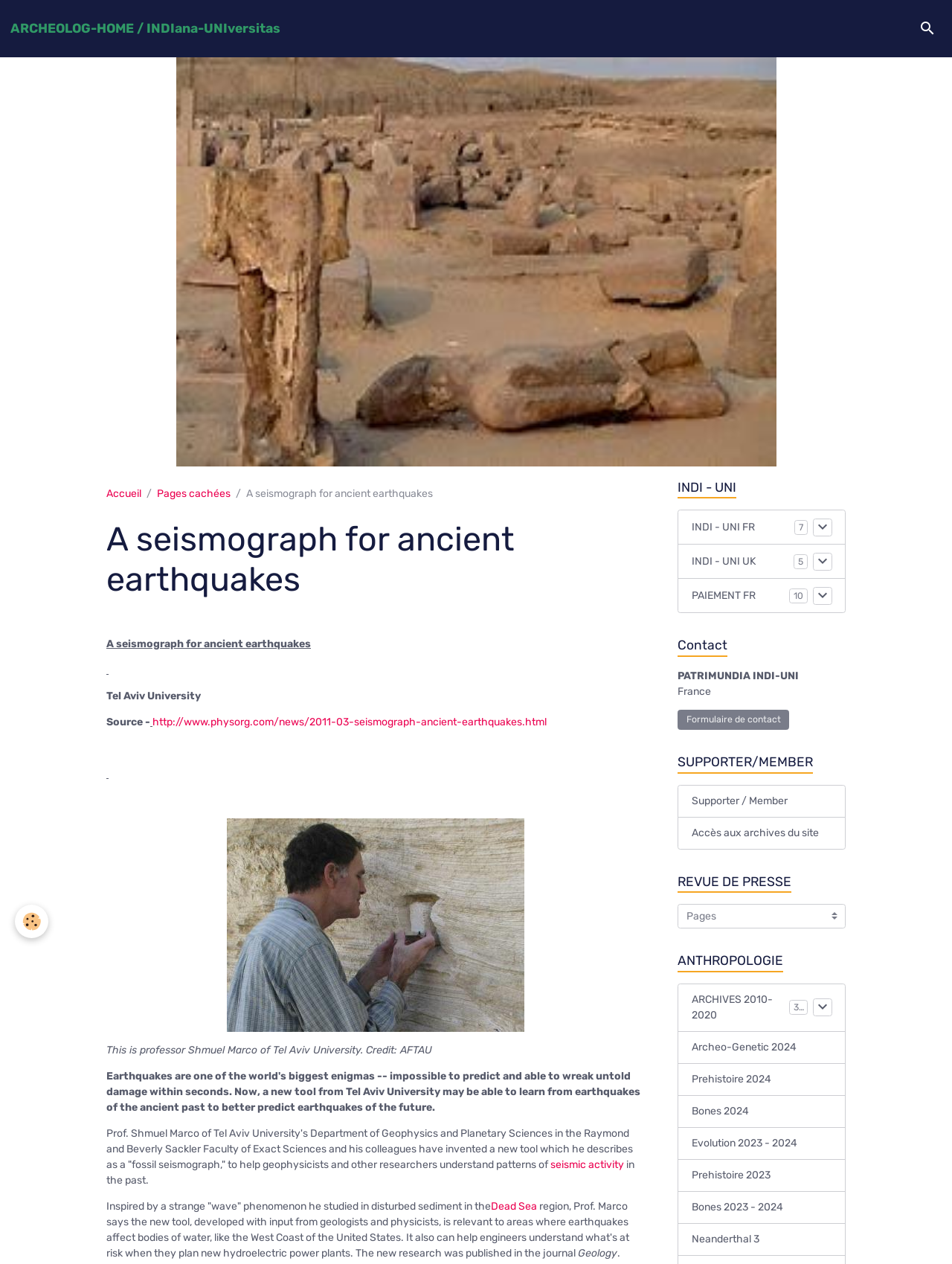Using the format (top-left x, top-left y, bottom-right x, bottom-right y), and given the element description, identify the bounding box coordinates within the screenshot: parent_node: INDI - UNI UK

[0.854, 0.437, 0.874, 0.451]